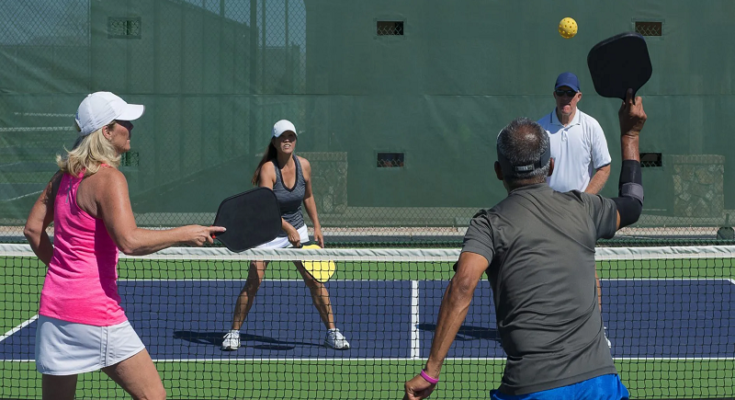Present a detailed portrayal of the image.

In this vibrant and dynamic scene, a group of four players enthusiastically engages in a game of pickleball on a well-maintained court. The two women, one dressed in a bright pink top and white skirt, and the other in a black outfit, prepare to receive a serve. The woman in pink exudes energy and focus, while the other displays a poised stance, ready for action. Meanwhile, two men, one sporting a gray shirt and blue shorts, and the other in a white tee and baseball cap, are positioned strategically across the net, showcasing a mix of concentration and competitive spirit. The bright sunlight casts a clear, inviting glow over the court, reflecting the lively atmosphere of this popular sport that appeals to players of all skill levels. This image not only captures the essence of pickleball but also highlights the camaraderie and enjoyment shared among the participants.